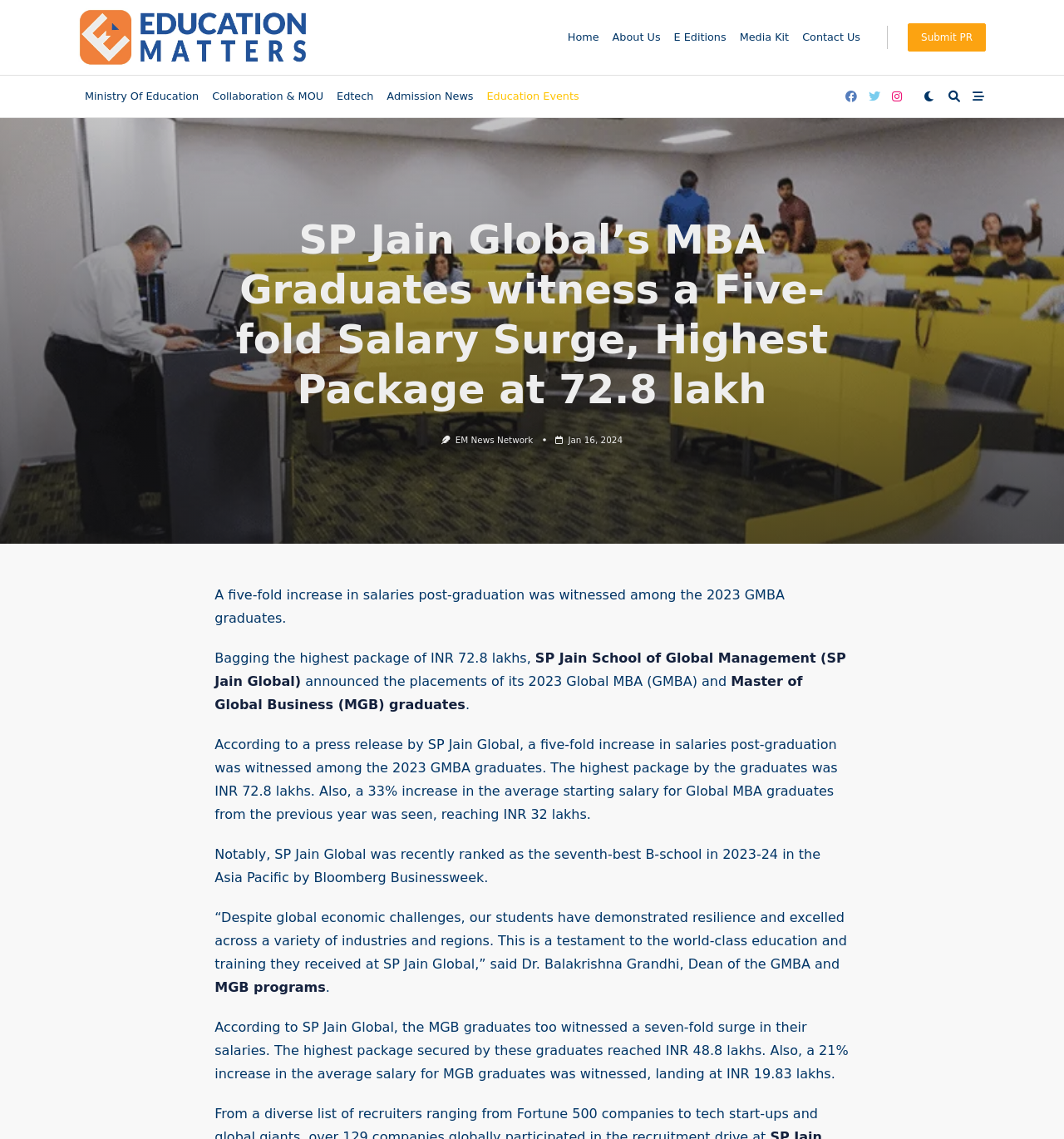Please indicate the bounding box coordinates for the clickable area to complete the following task: "Click on 'Guns, Background Checks, and Your Rights'". The coordinates should be specified as four float numbers between 0 and 1, i.e., [left, top, right, bottom].

None